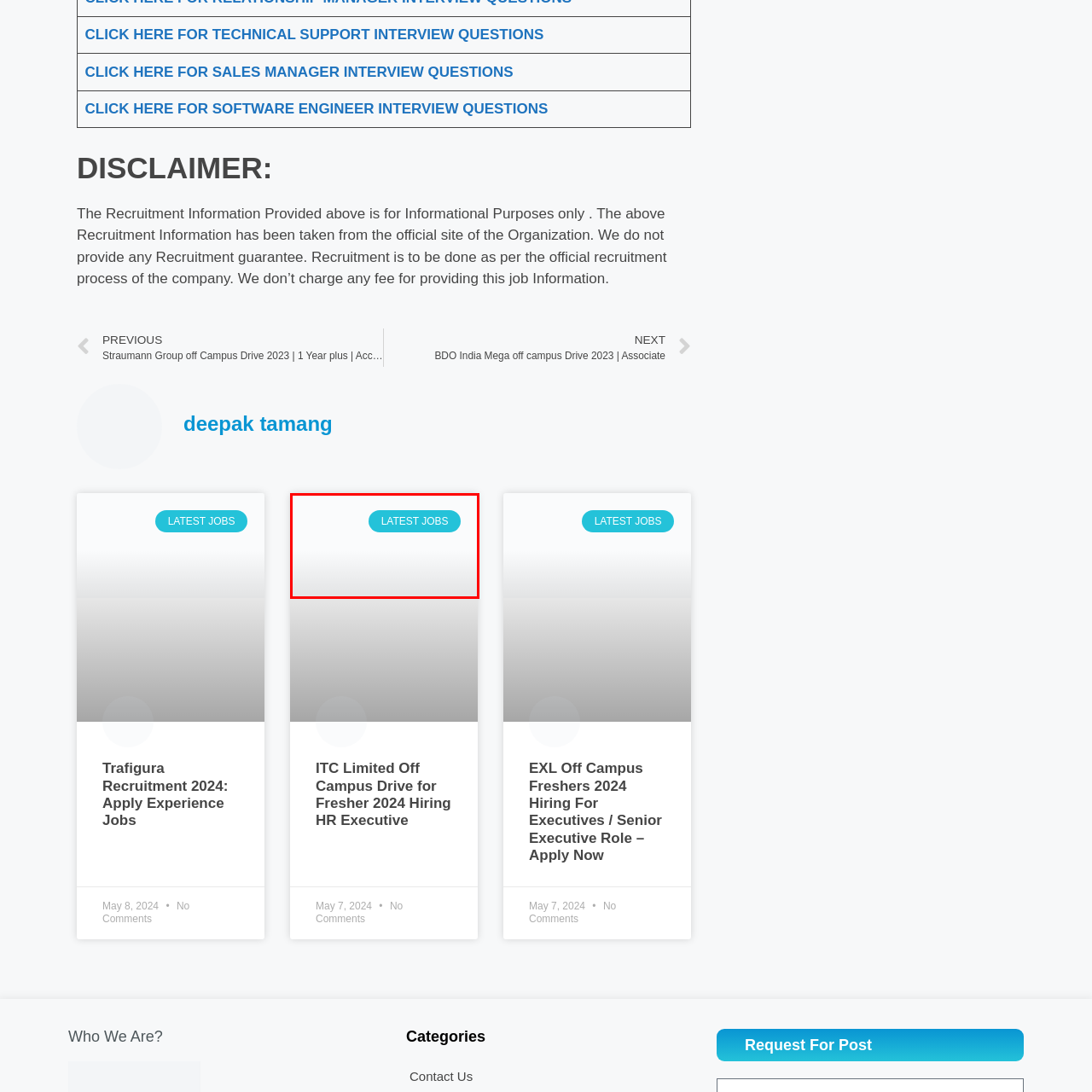What is the purpose of the 'LATEST JOBS' button?
Check the image encapsulated by the red bounding box and answer the question comprehensively.

The 'LATEST JOBS' button serves as a call-to-action, likely directing users to a section or page containing the most recent job listings, making it easy for job seekers to access the latest job postings available on the platform.